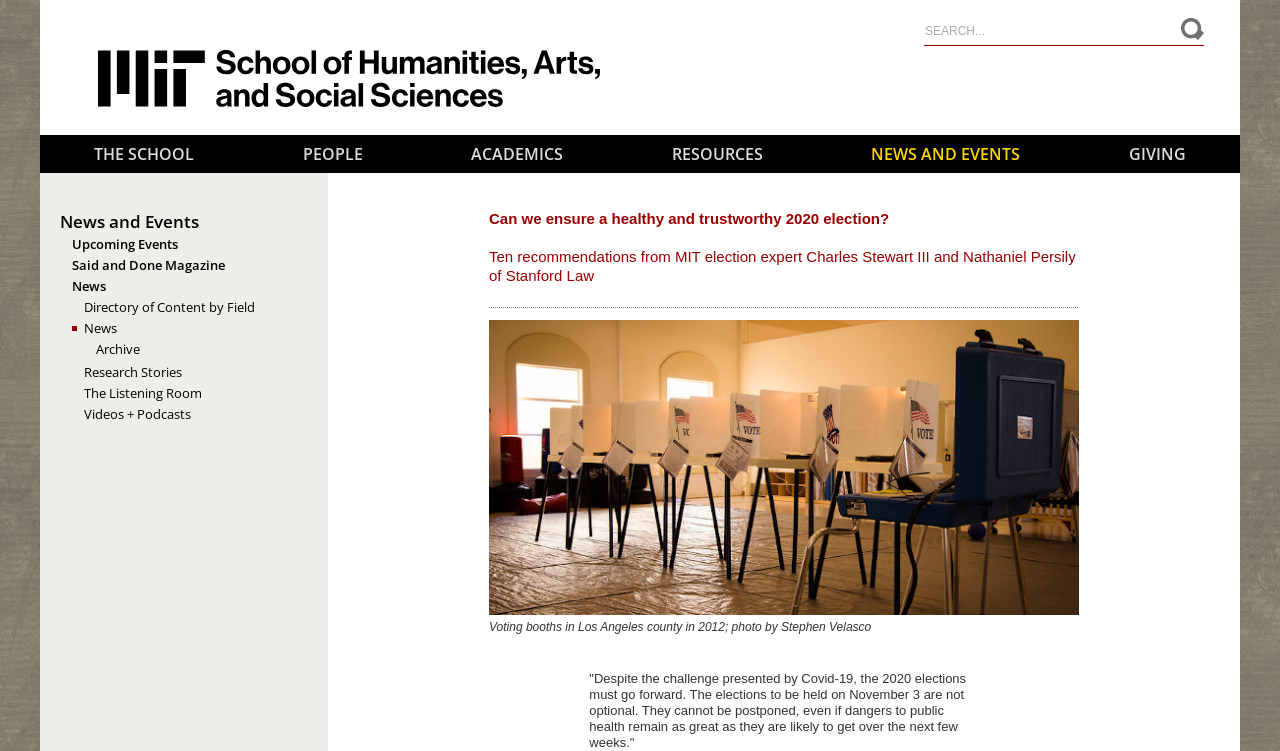Please identify the bounding box coordinates of the element that needs to be clicked to perform the following instruction: "Read the article about ensuring a healthy and trustworthy 2020 election".

[0.382, 0.279, 0.843, 0.411]